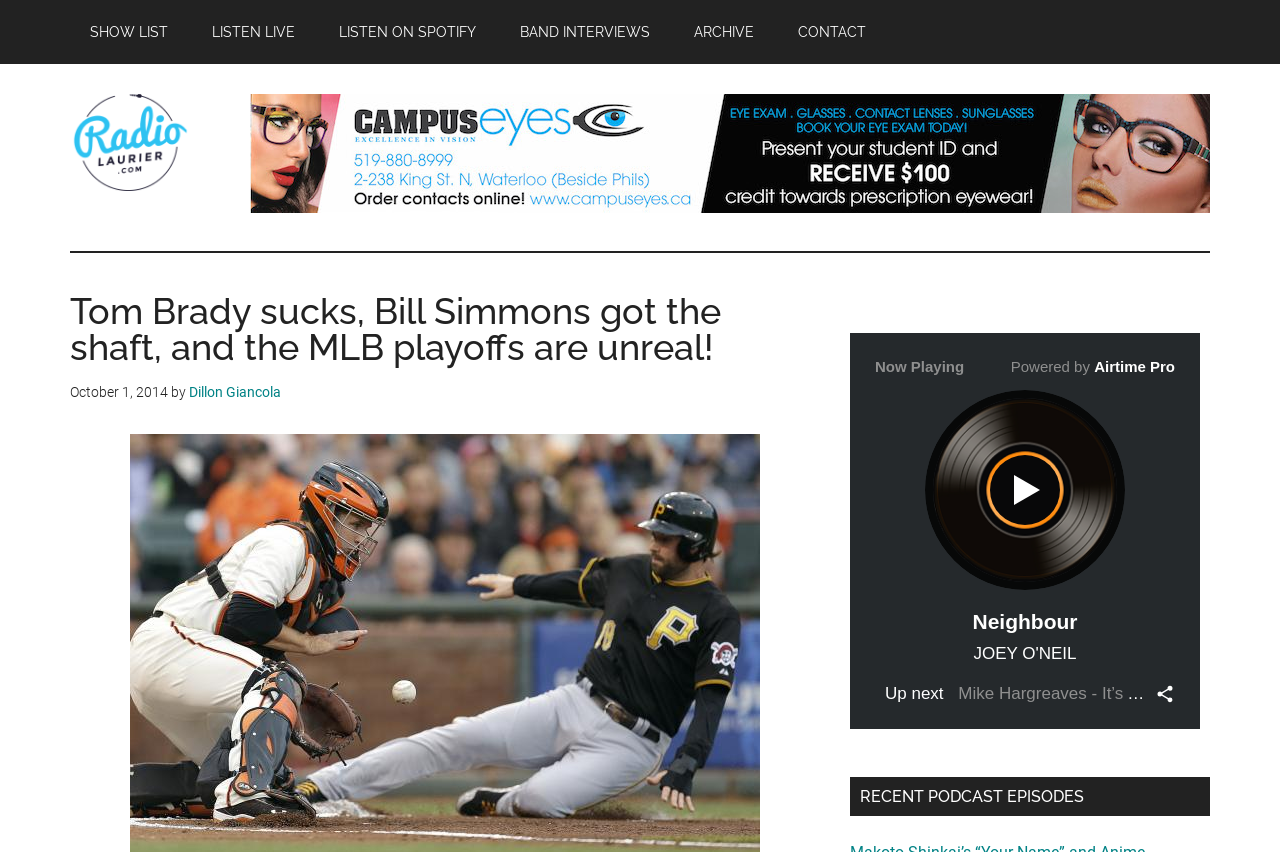Locate the bounding box coordinates of the item that should be clicked to fulfill the instruction: "View the 'BAND INTERVIEWS' page".

[0.391, 0.0, 0.523, 0.075]